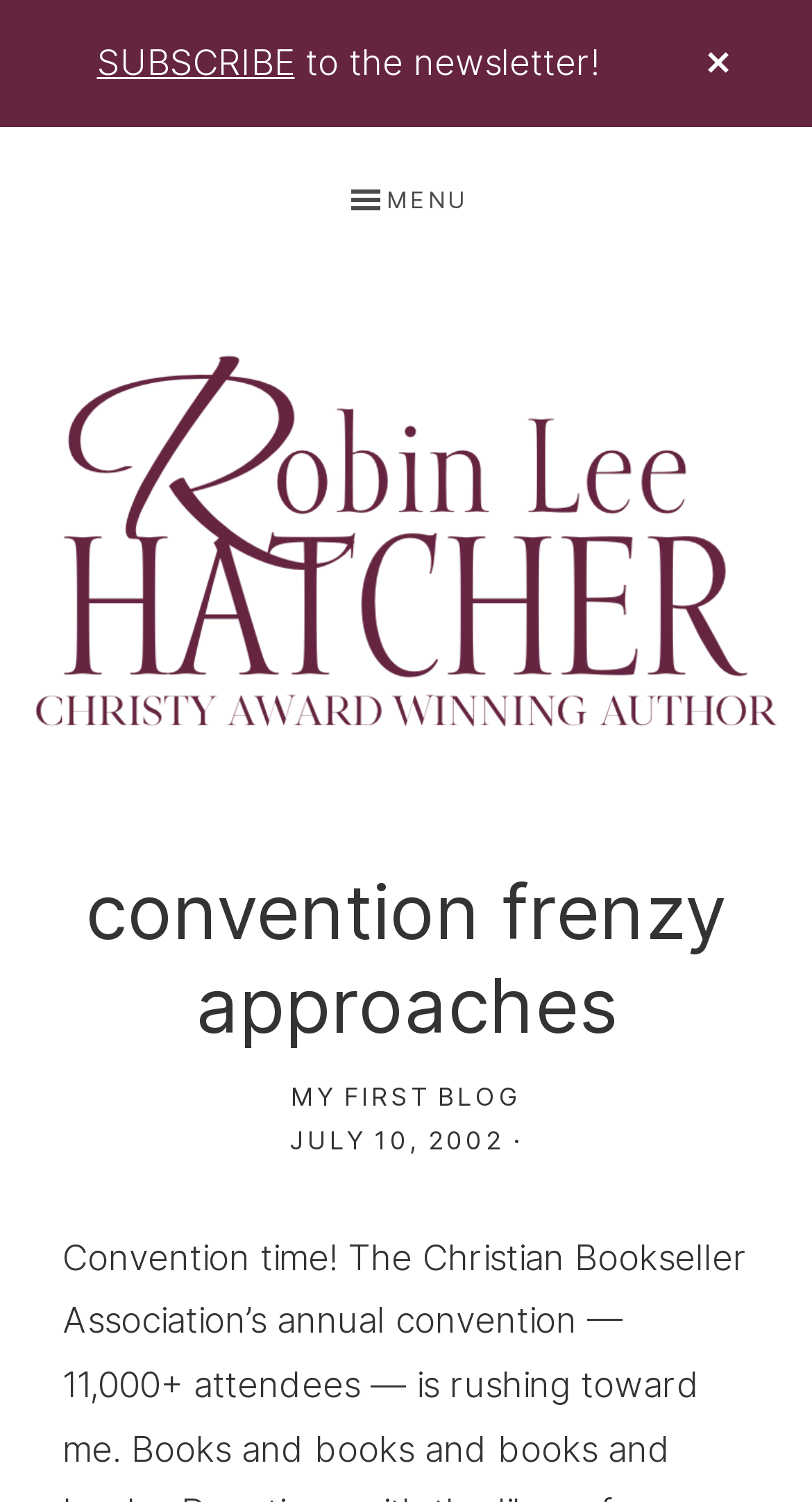How many links are there in the top banner?
Look at the screenshot and respond with one word or a short phrase.

2